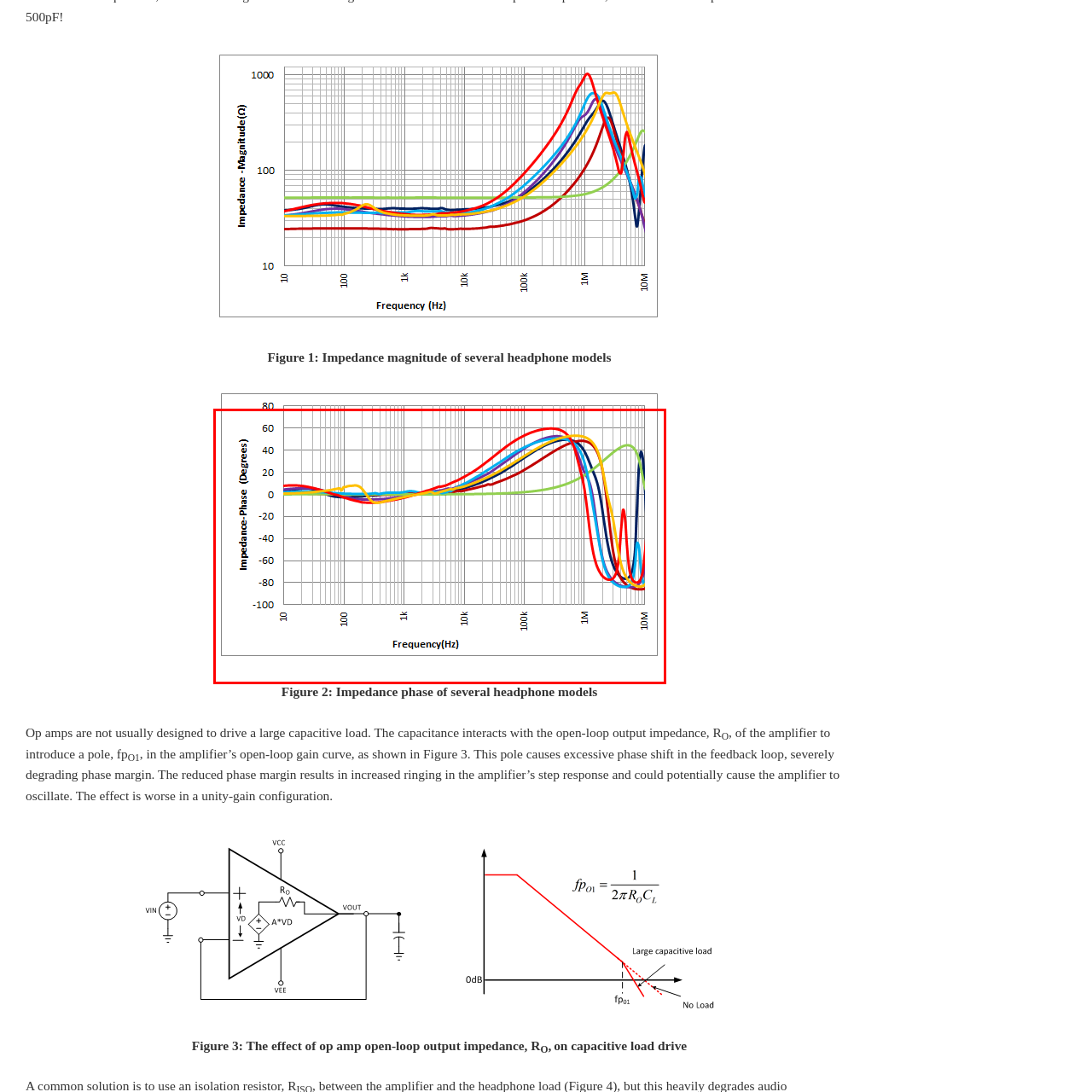Direct your attention to the red-outlined image and answer the question in a word or phrase: What is the purpose of the gridlines in the graph?

Enhance readability